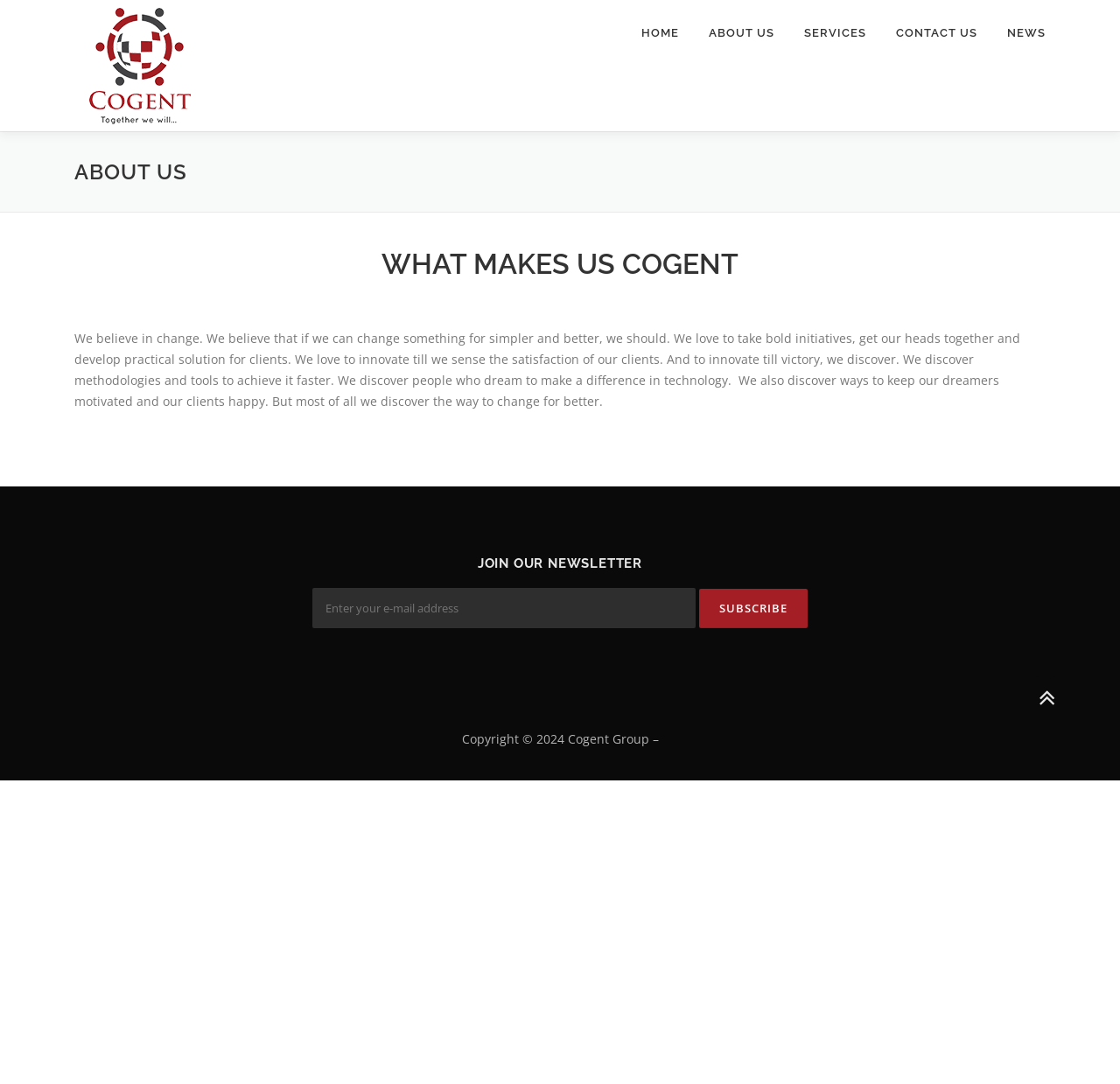What is the function of the button?
Respond to the question with a well-detailed and thorough answer.

The button is located next to the textbox, and its function is to subscribe to the newsletter, as indicated by the text 'SUBSCRIBE' on the button.